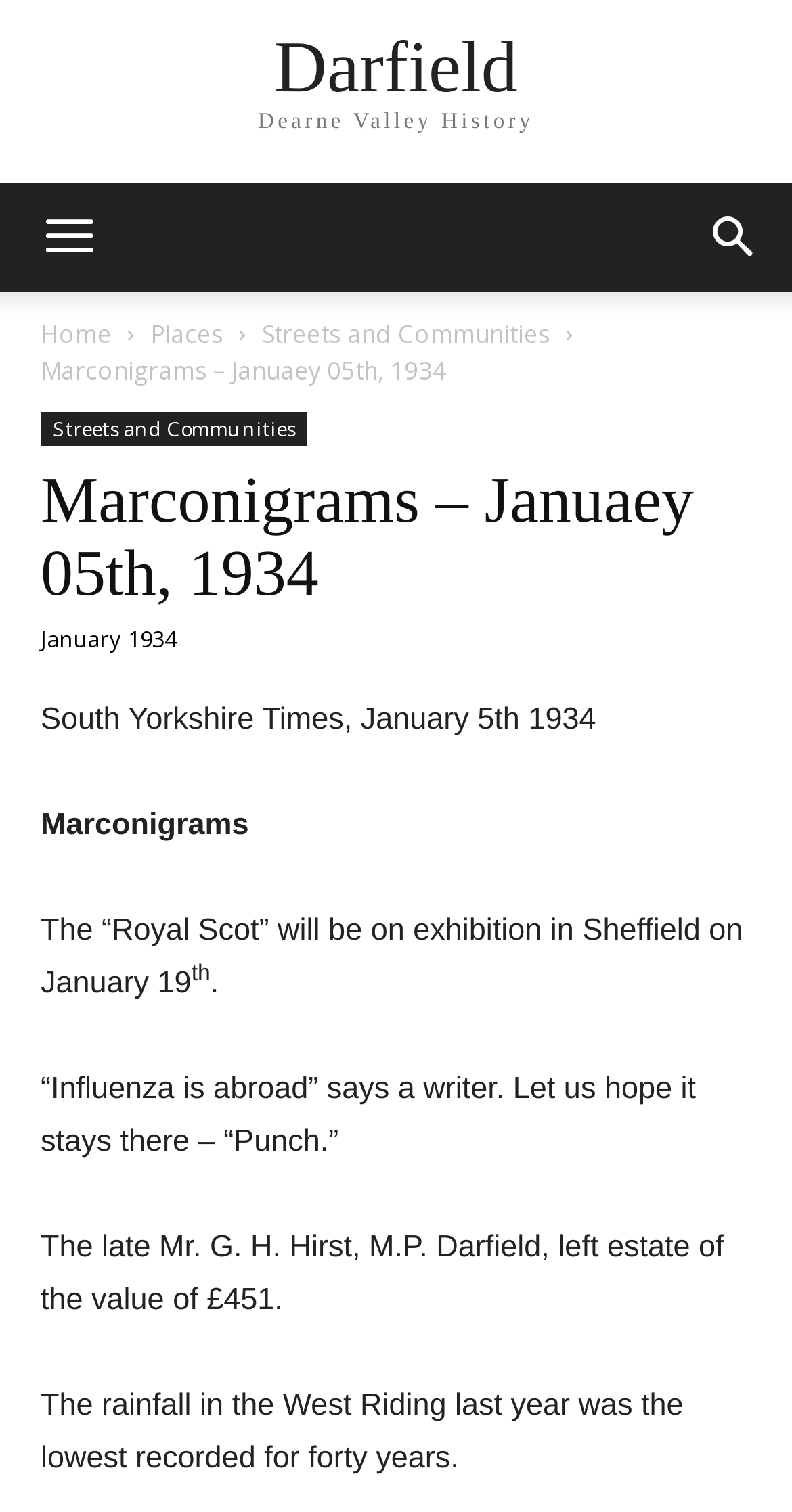Please answer the following question using a single word or phrase: 
How many links are there in the top navigation menu?

4